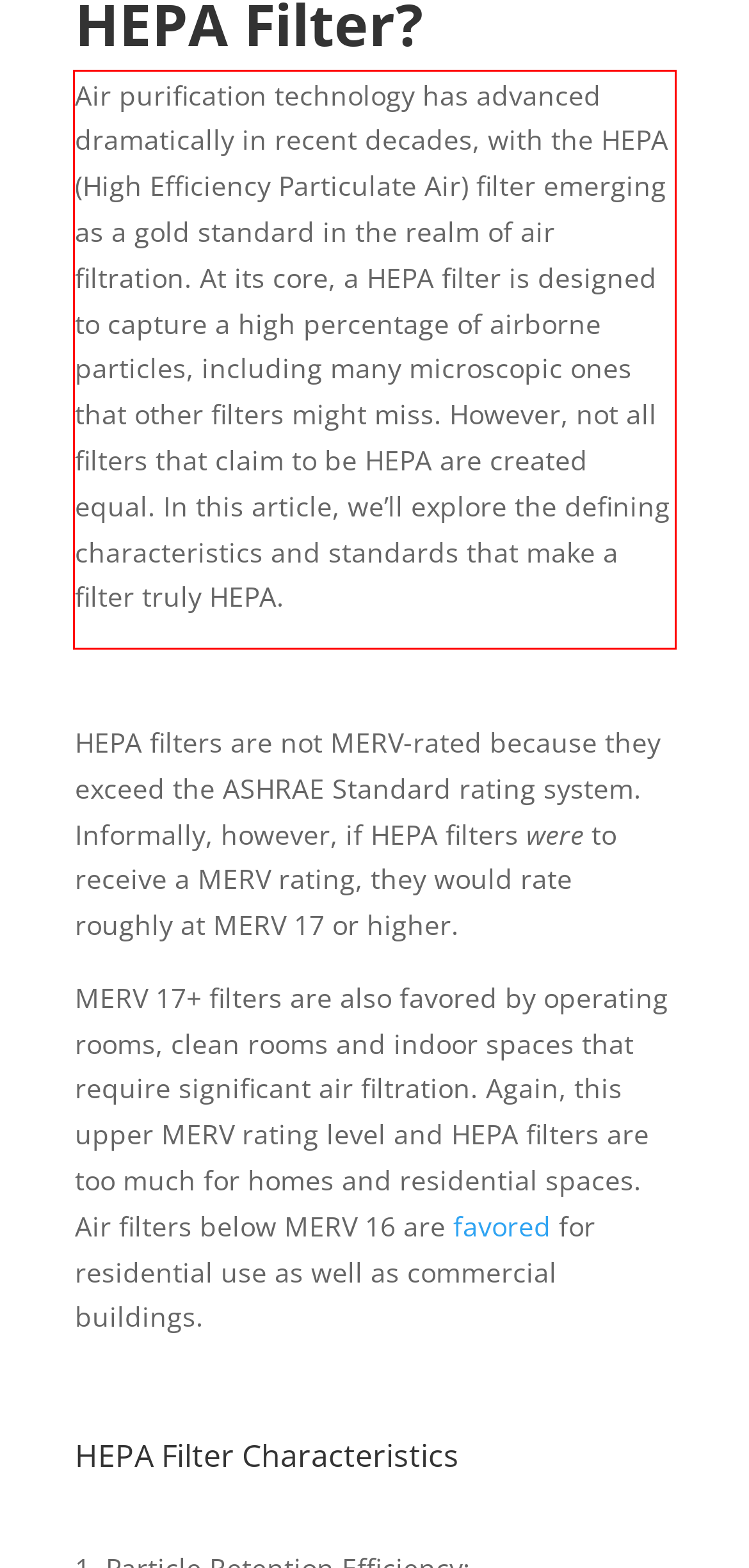View the screenshot of the webpage and identify the UI element surrounded by a red bounding box. Extract the text contained within this red bounding box.

Air purification technology has advanced dramatically in recent decades, with the HEPA (High Efficiency Particulate Air) filter emerging as a gold standard in the realm of air filtration. At its core, a HEPA filter is designed to capture a high percentage of airborne particles, including many microscopic ones that other filters might miss. However, not all filters that claim to be HEPA are created equal. In this article, we’ll explore the defining characteristics and standards that make a filter truly HEPA.